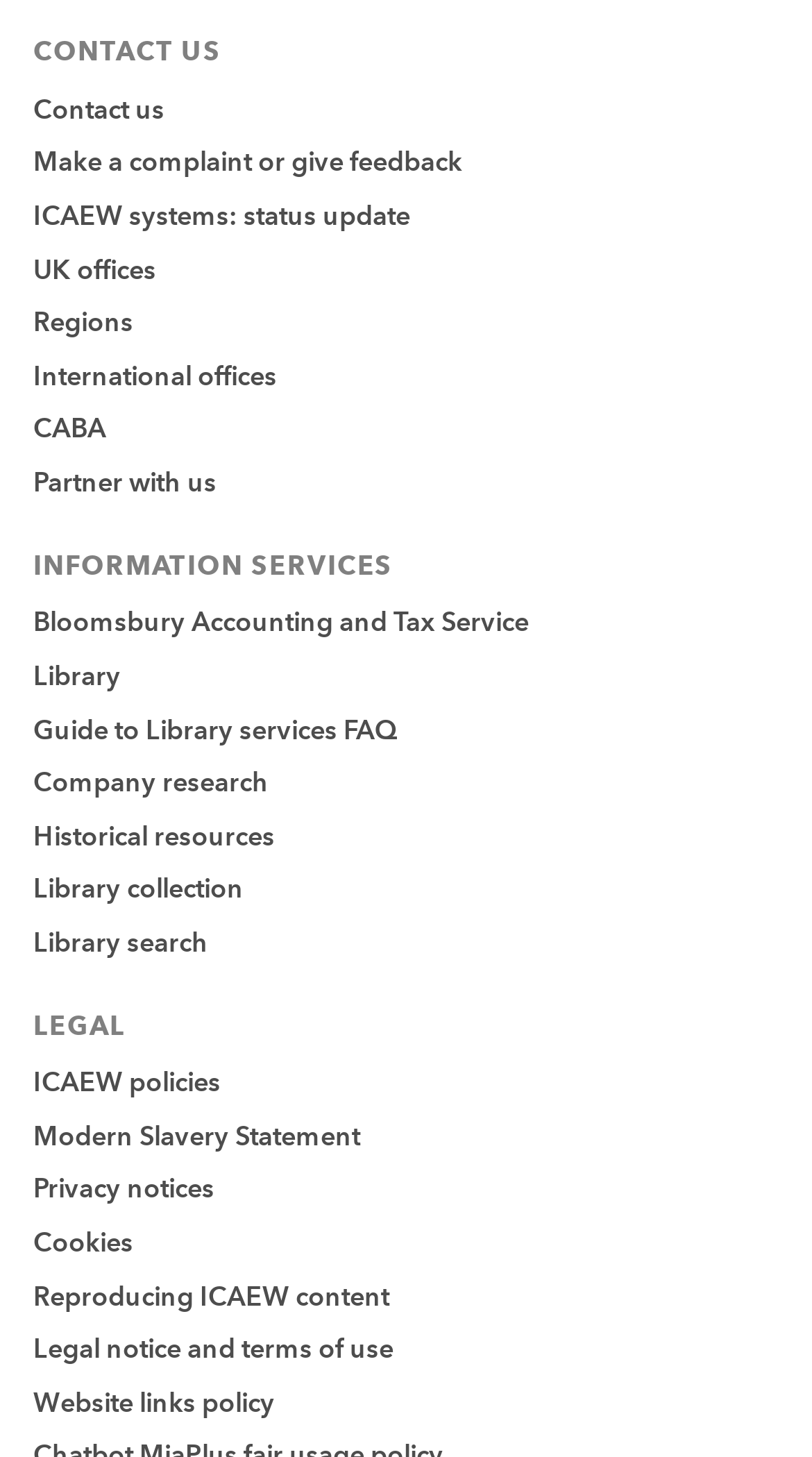Based on the image, please respond to the question with as much detail as possible:
What is the second information service?

The second information service is 'Library' which is a link located under the heading 'INFORMATION SERVICES', below the link 'Bloomsbury Accounting and Tax Service'.